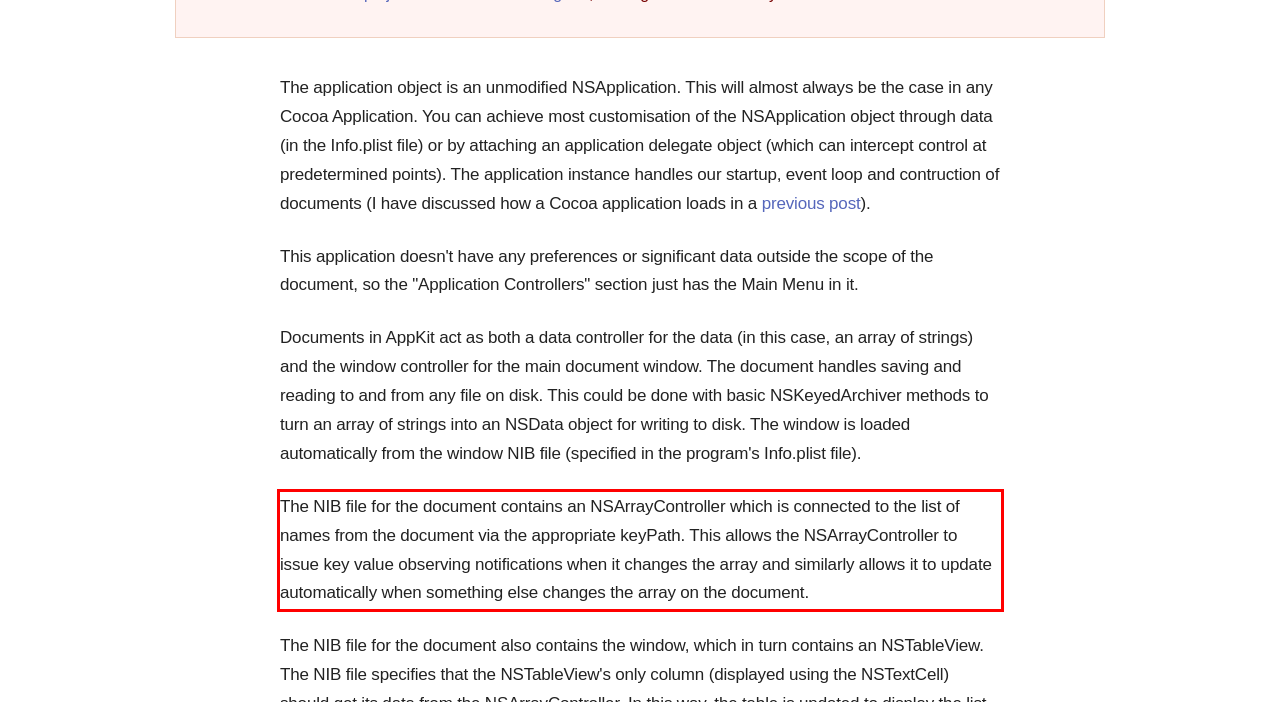You have a screenshot of a webpage with a red bounding box. Identify and extract the text content located inside the red bounding box.

The NIB file for the document contains an NSArrayController which is connected to the list of names from the document via the appropriate keyPath. This allows the NSArrayController to issue key value observing notifications when it changes the array and similarly allows it to update automatically when something else changes the array on the document.